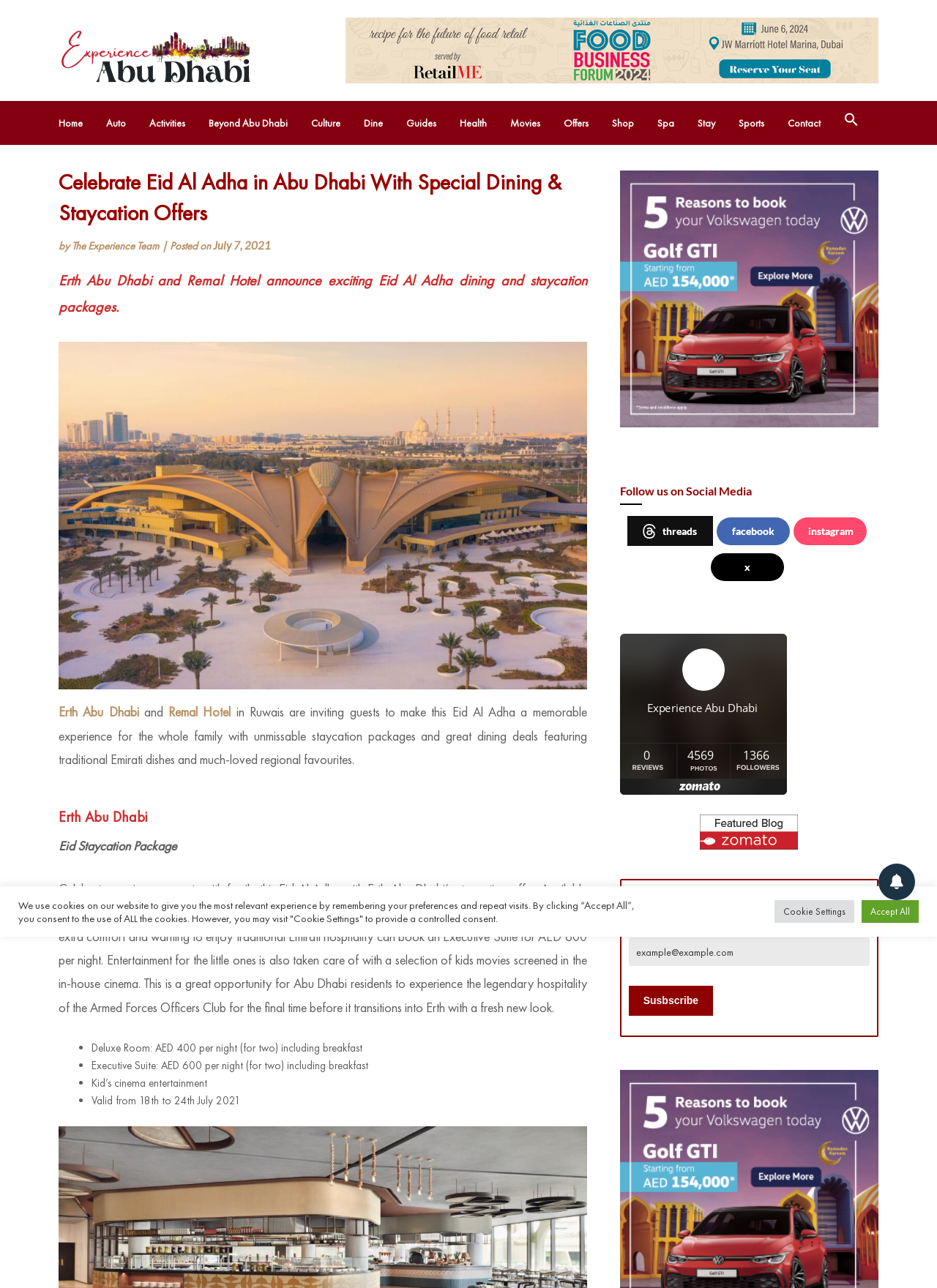Please identify the bounding box coordinates of the element's region that I should click in order to complete the following instruction: "Share post". The bounding box coordinates consist of four float numbers between 0 and 1, i.e., [left, top, right, bottom].

None